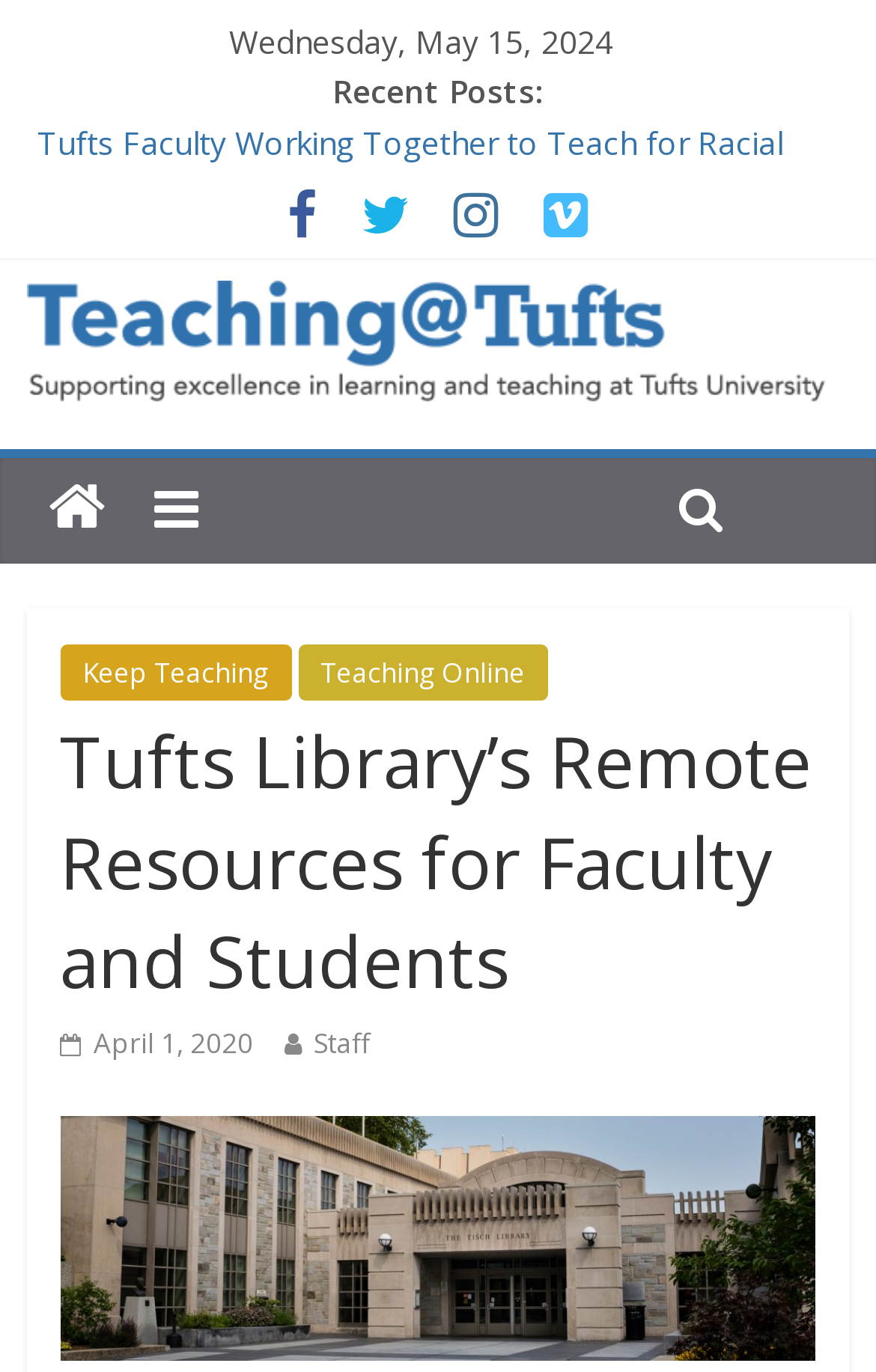Extract the primary headline from the webpage and present its text.

Tufts Library’s Remote Resources for Faculty and Students